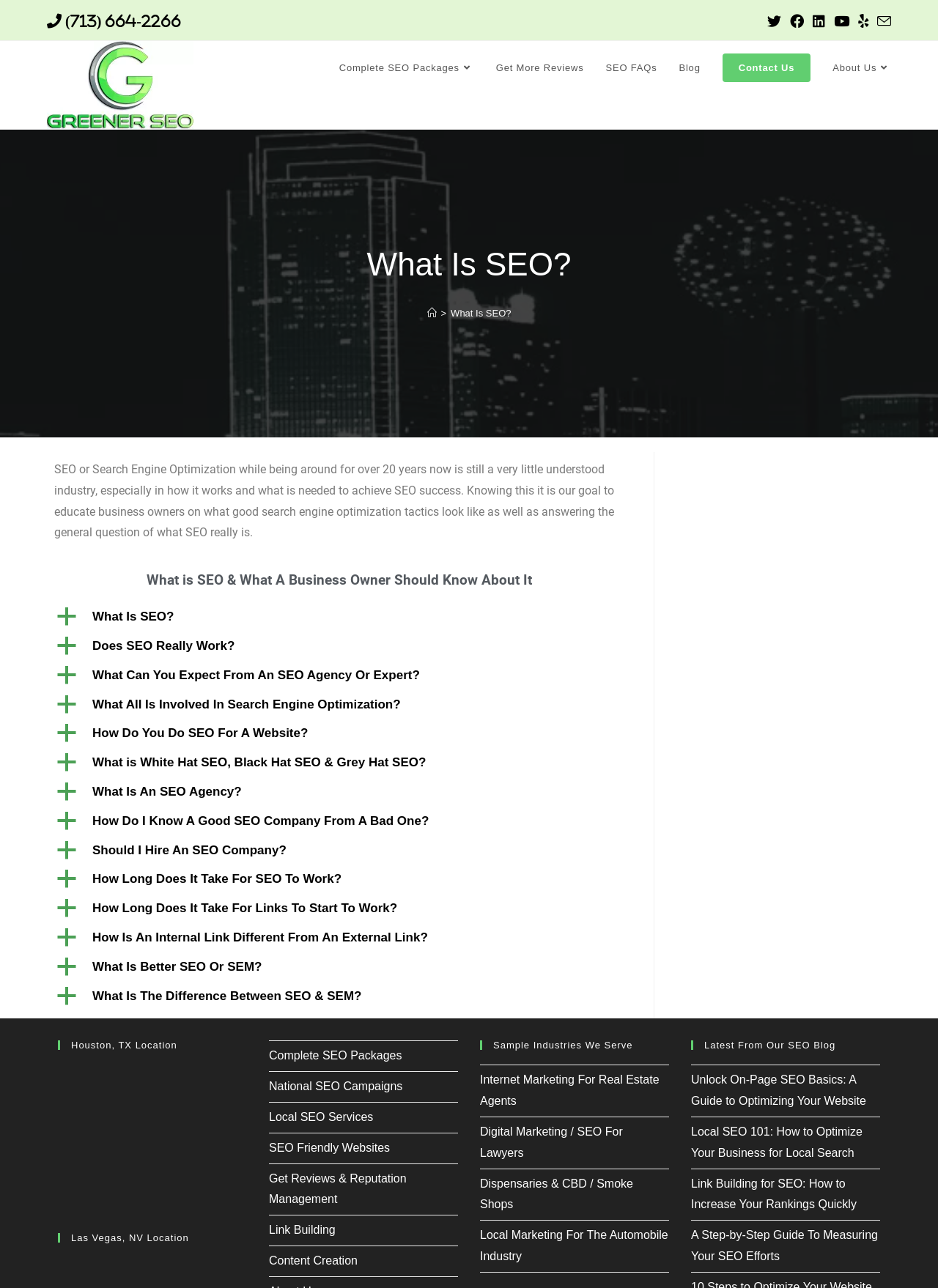Determine the bounding box for the UI element described here: "SEO FAQs".

[0.634, 0.032, 0.712, 0.074]